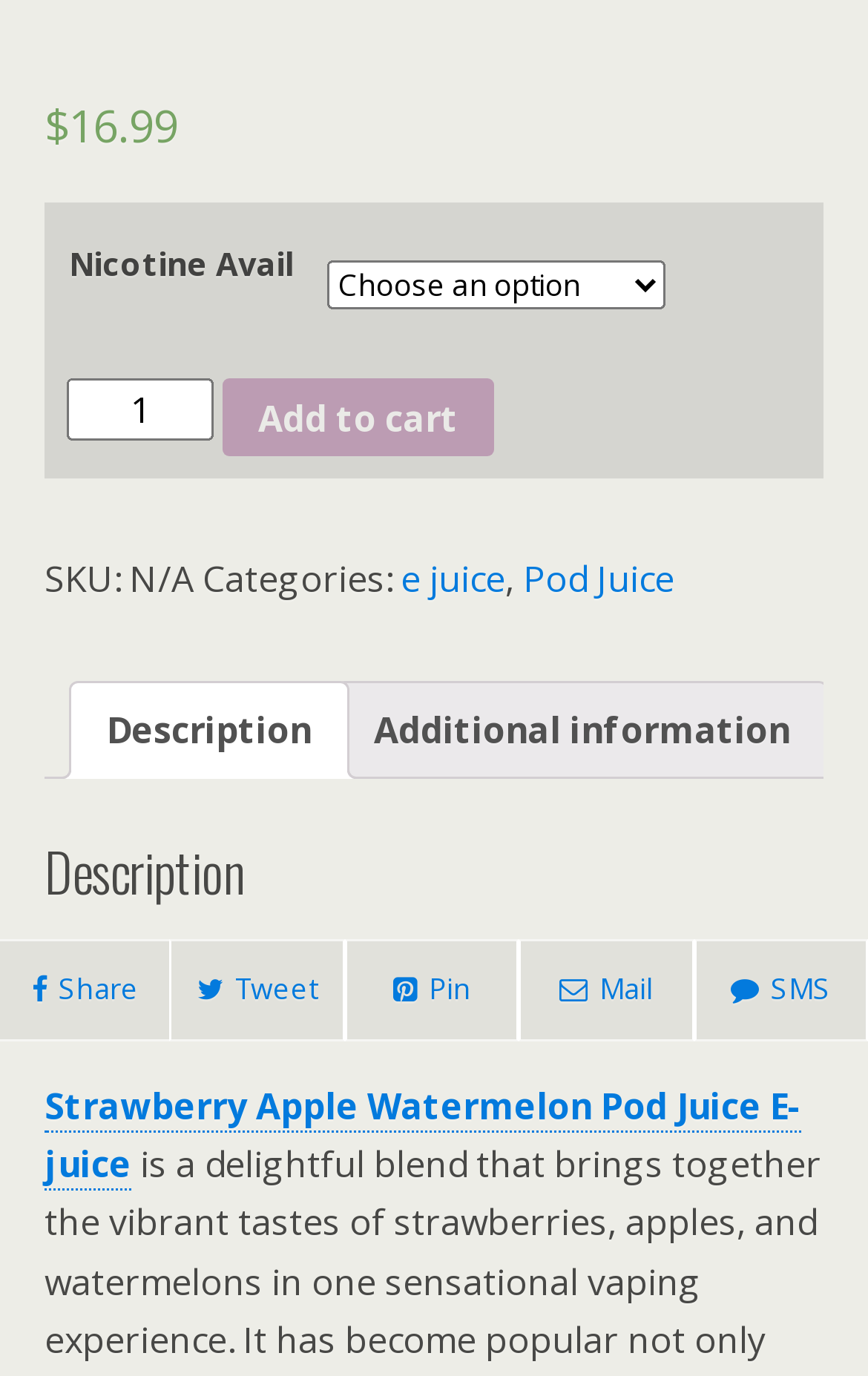Please identify the coordinates of the bounding box that should be clicked to fulfill this instruction: "Visit this firm".

None